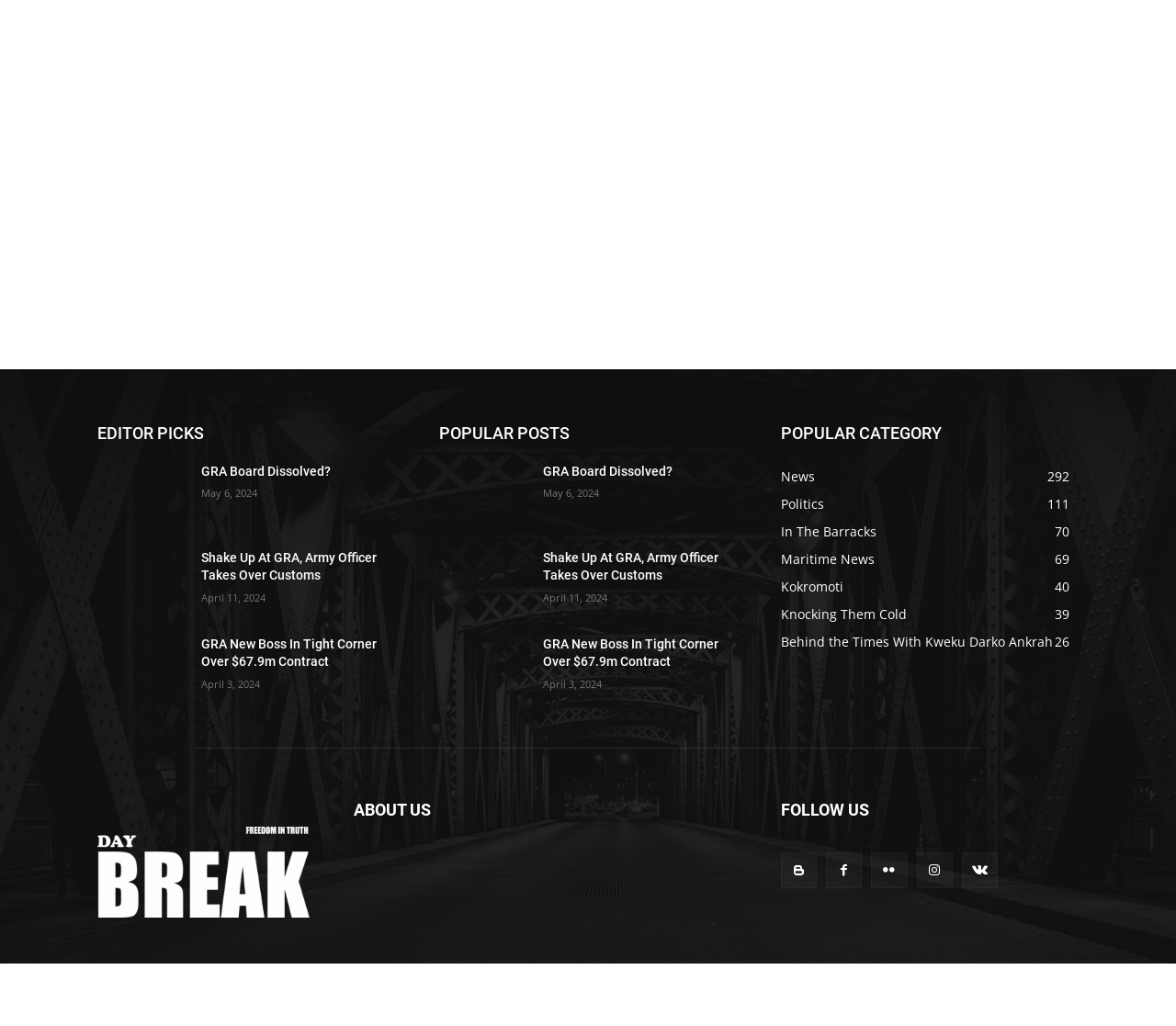Please identify the bounding box coordinates of the element's region that I should click in order to complete the following instruction: "Follow on Facebook". The bounding box coordinates consist of four float numbers between 0 and 1, i.e., [left, top, right, bottom].

[0.664, 0.831, 0.695, 0.866]